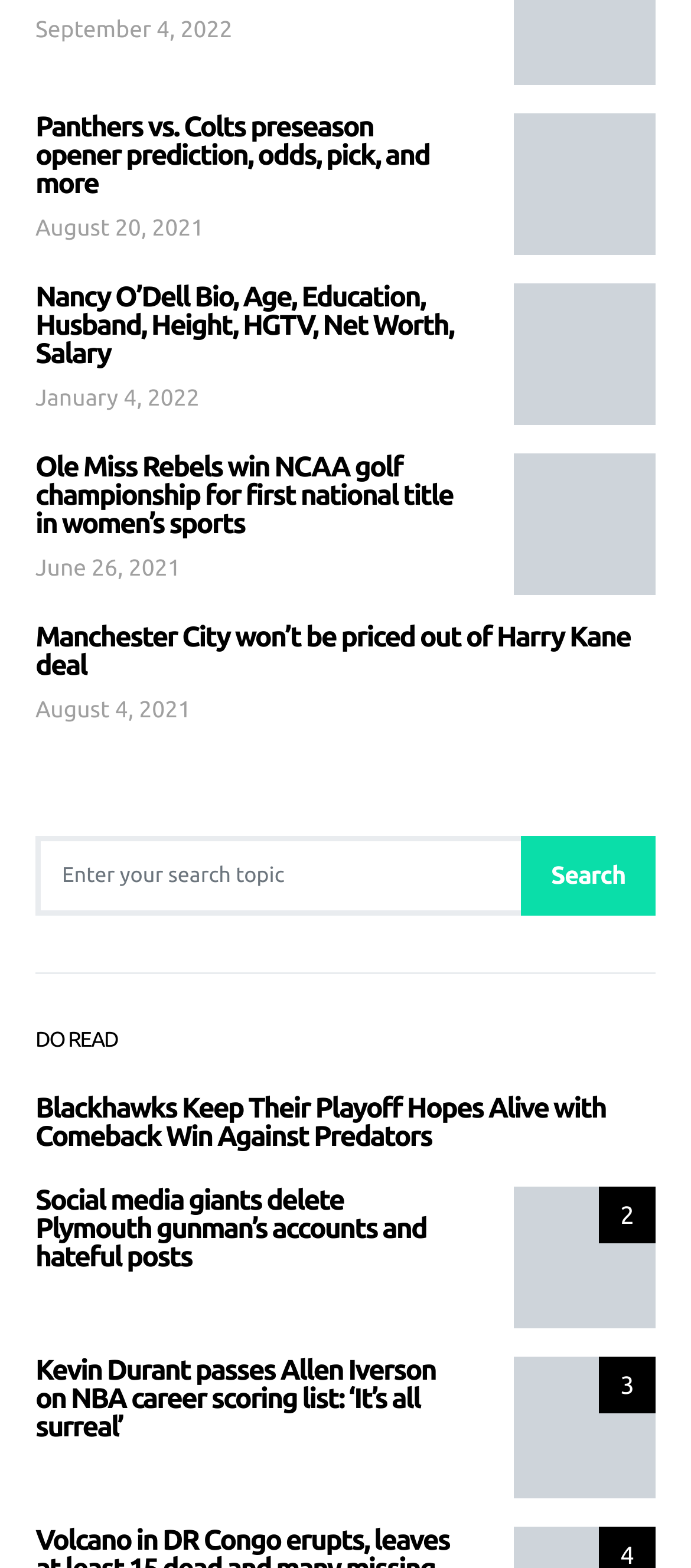Analyze the image and give a detailed response to the question:
What is the function of the button below the search box?

I found the function by looking at the button element with the text 'Search' which is located below the search box and above the heading 'DO READ'.